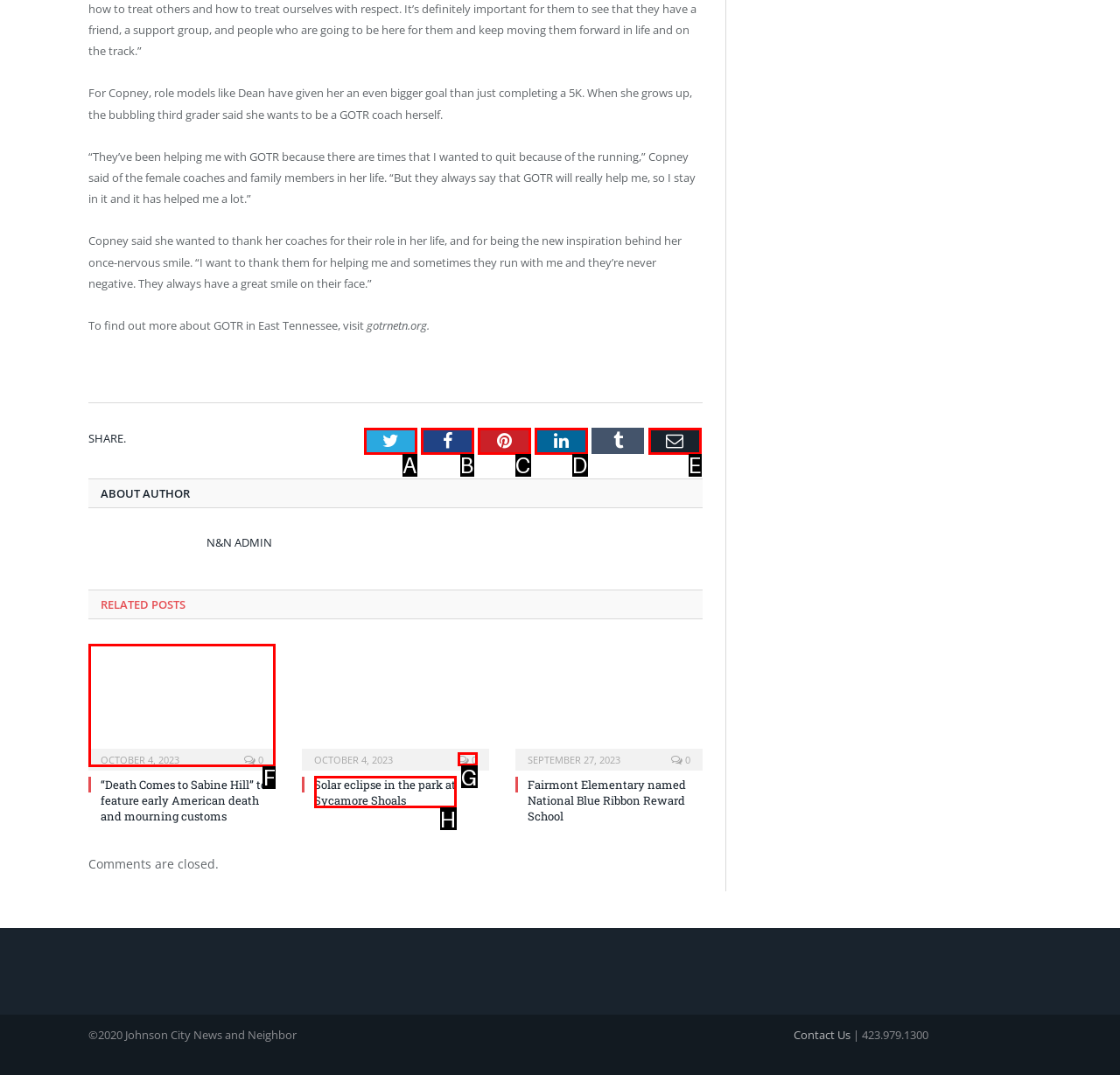Show which HTML element I need to click to perform this task: View related post 'Death Comes to Sabine Hill' Answer with the letter of the correct choice.

F